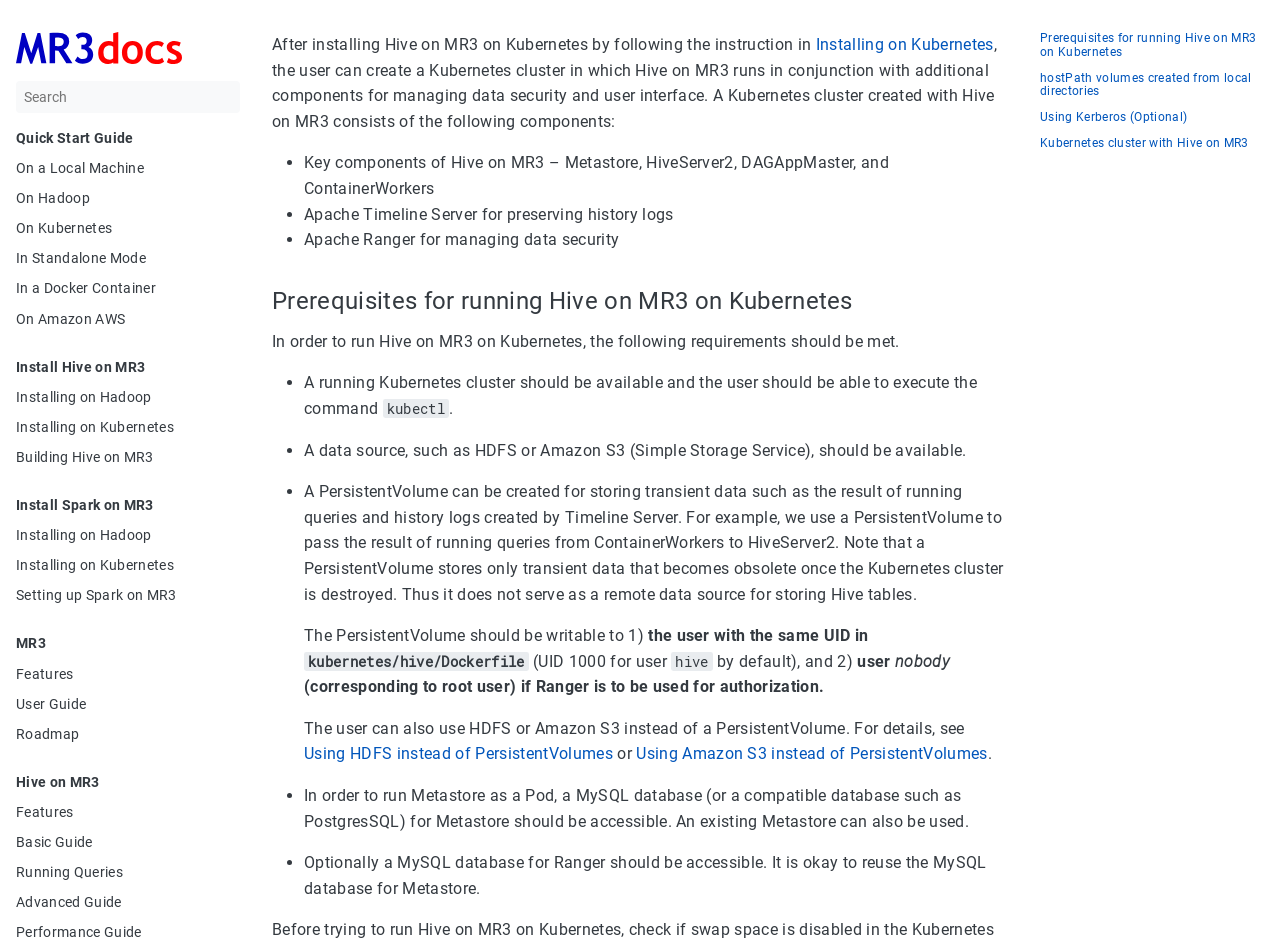What is required to run Hive on MR3 on Kubernetes?
Please craft a detailed and exhaustive response to the question.

To run Hive on MR3 on Kubernetes, the webpage states that a running Kubernetes cluster, a data source such as HDFS or Amazon S3, and a PersistentVolume are required. Additionally, a MySQL database for Metastore and optionally for Ranger is also needed.